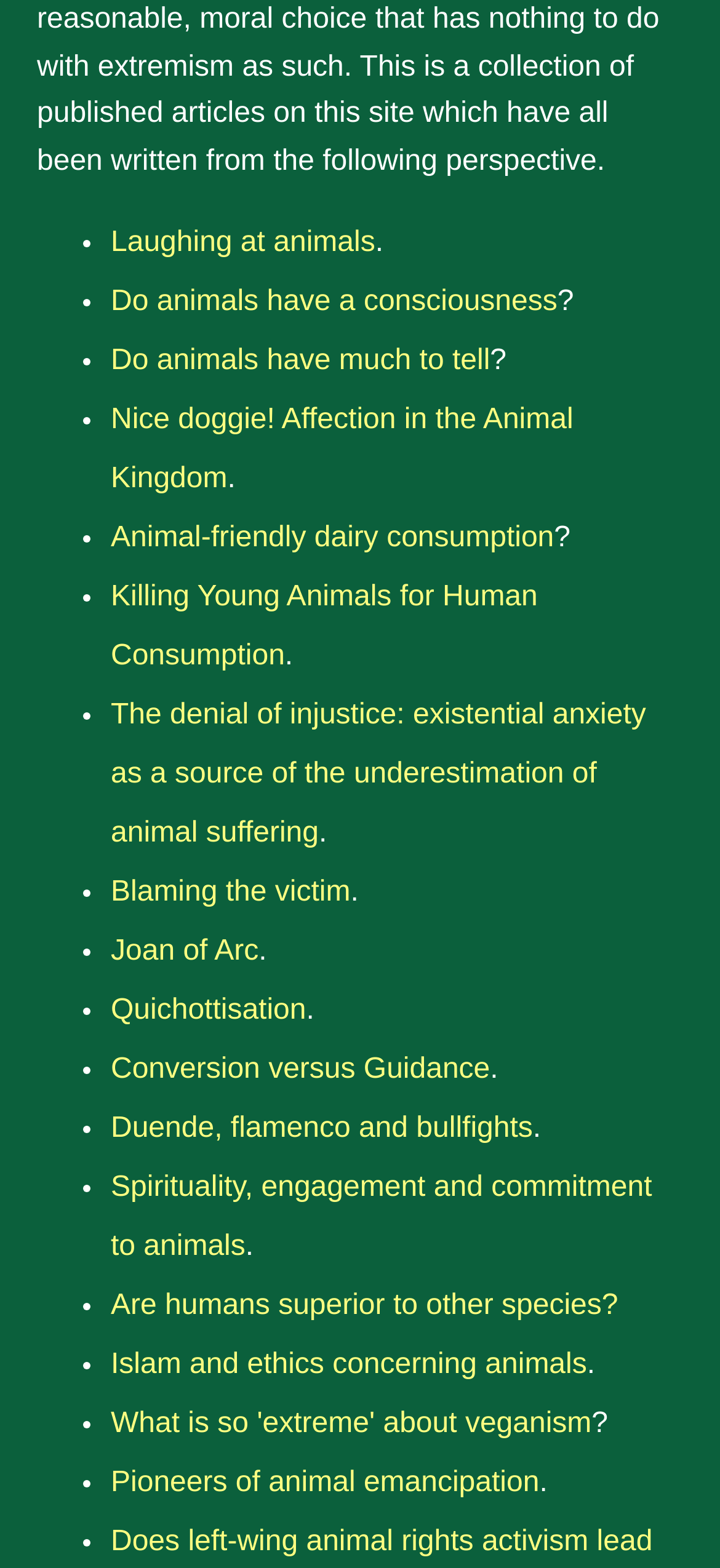Identify the bounding box coordinates of the clickable section necessary to follow the following instruction: "Click on 'Laughing at animals'". The coordinates should be presented as four float numbers from 0 to 1, i.e., [left, top, right, bottom].

[0.154, 0.145, 0.521, 0.165]